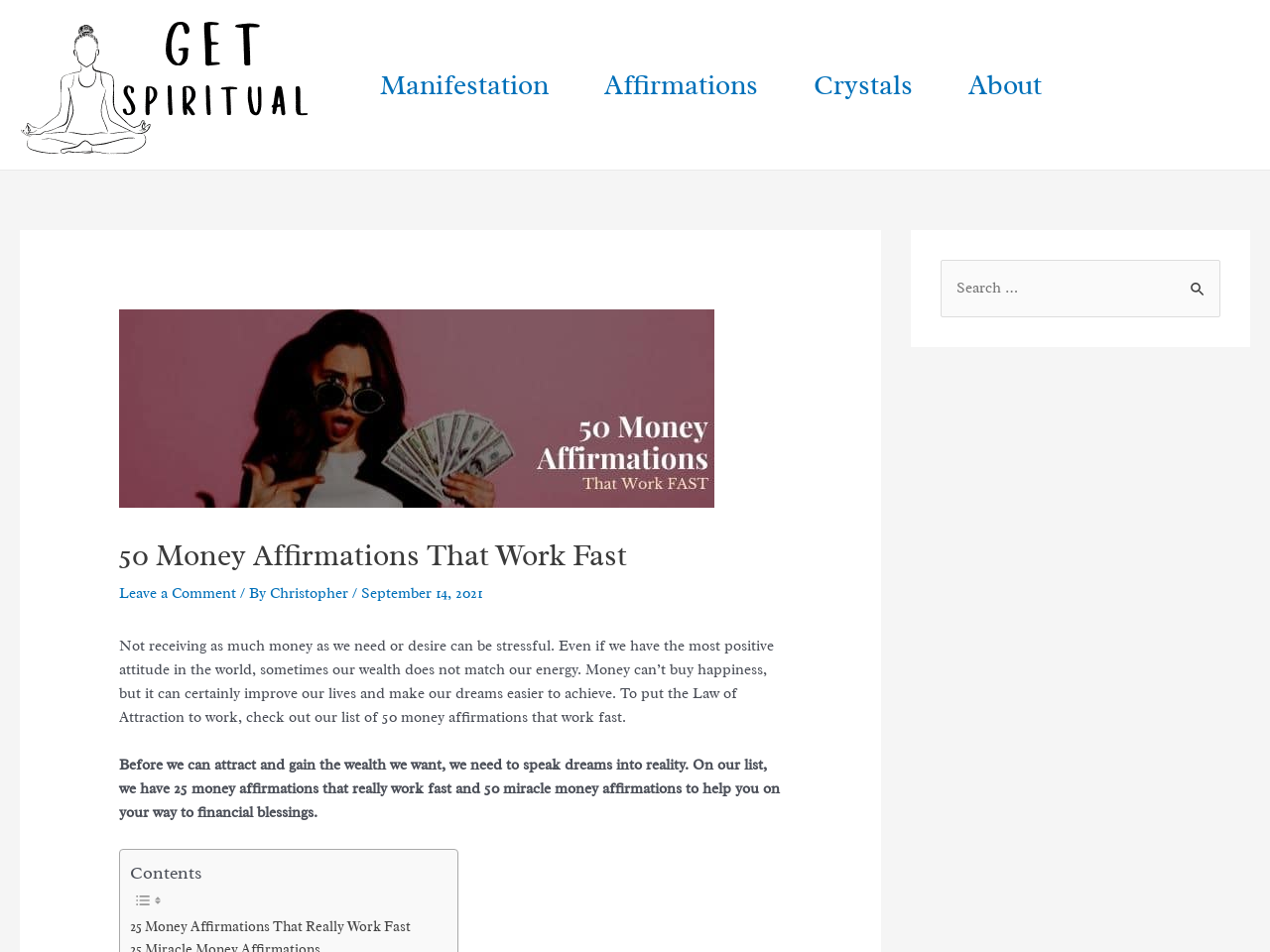Determine the bounding box coordinates of the region to click in order to accomplish the following instruction: "Click on the 'Get Spiritual' link". Provide the coordinates as four float numbers between 0 and 1, specifically [left, top, right, bottom].

[0.016, 0.078, 0.25, 0.098]